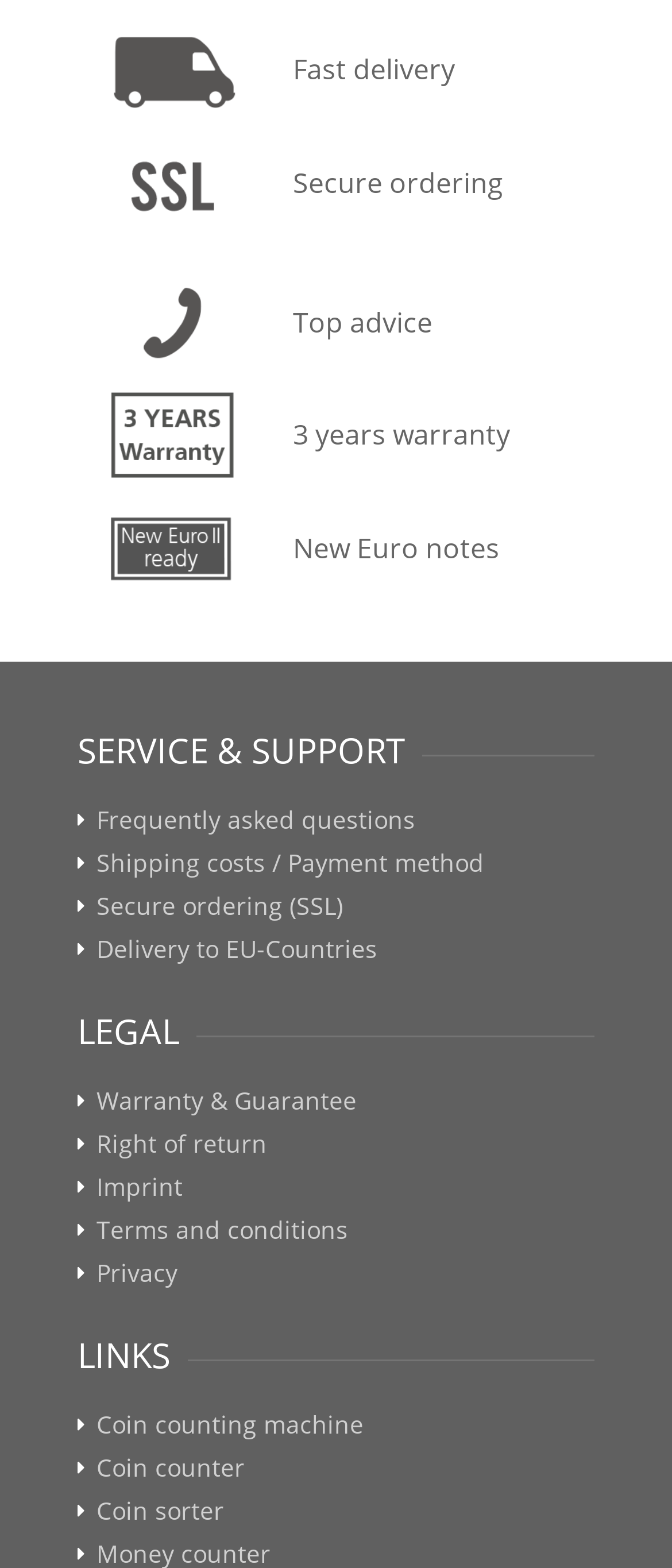Determine the coordinates of the bounding box that should be clicked to complete the instruction: "Click on Fast delivery". The coordinates should be represented by four float numbers between 0 and 1: [left, top, right, bottom].

[0.436, 0.017, 0.677, 0.037]